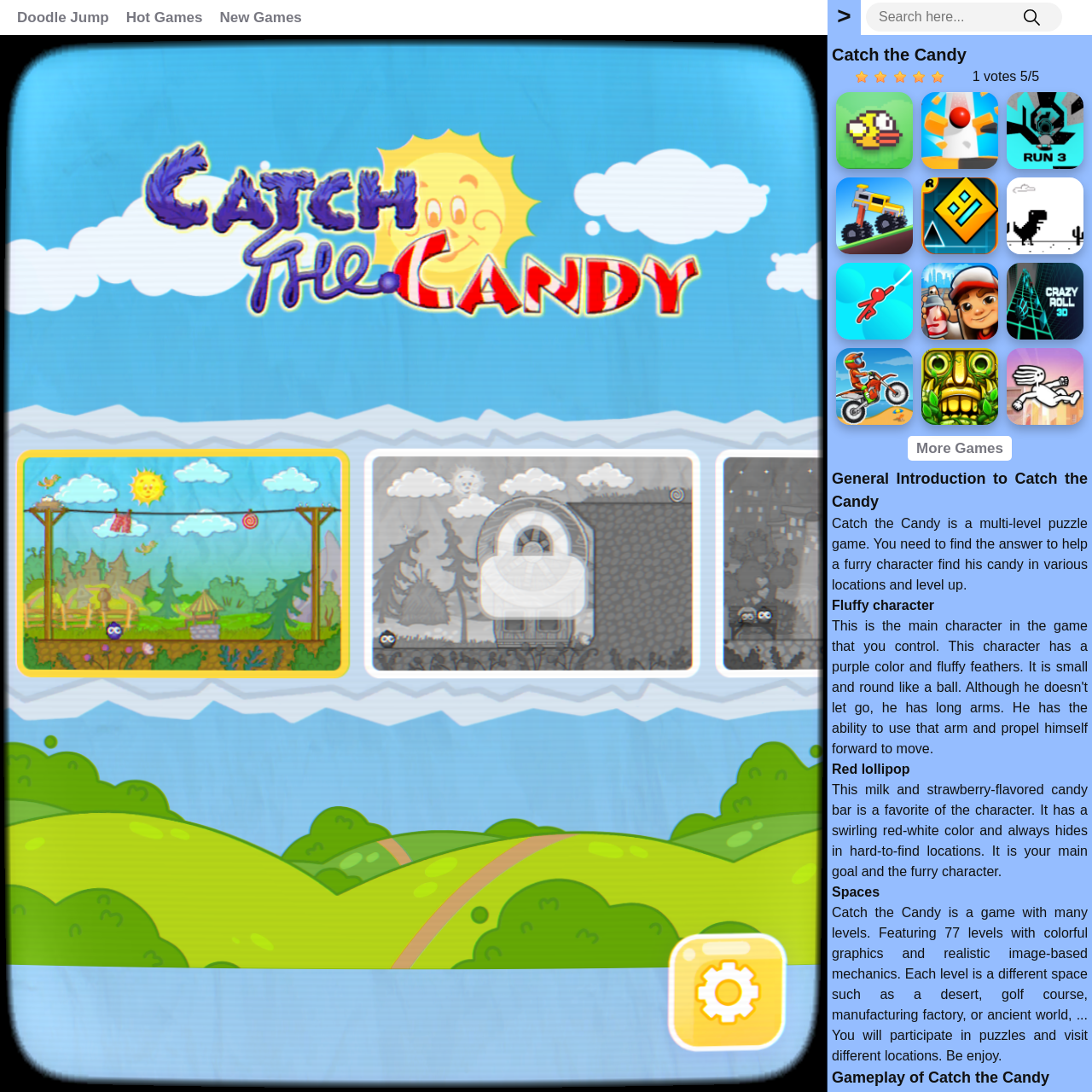Please find the bounding box coordinates of the element that needs to be clicked to perform the following instruction: "View more games". The bounding box coordinates should be four float numbers between 0 and 1, represented as [left, top, right, bottom].

[0.831, 0.399, 0.927, 0.422]